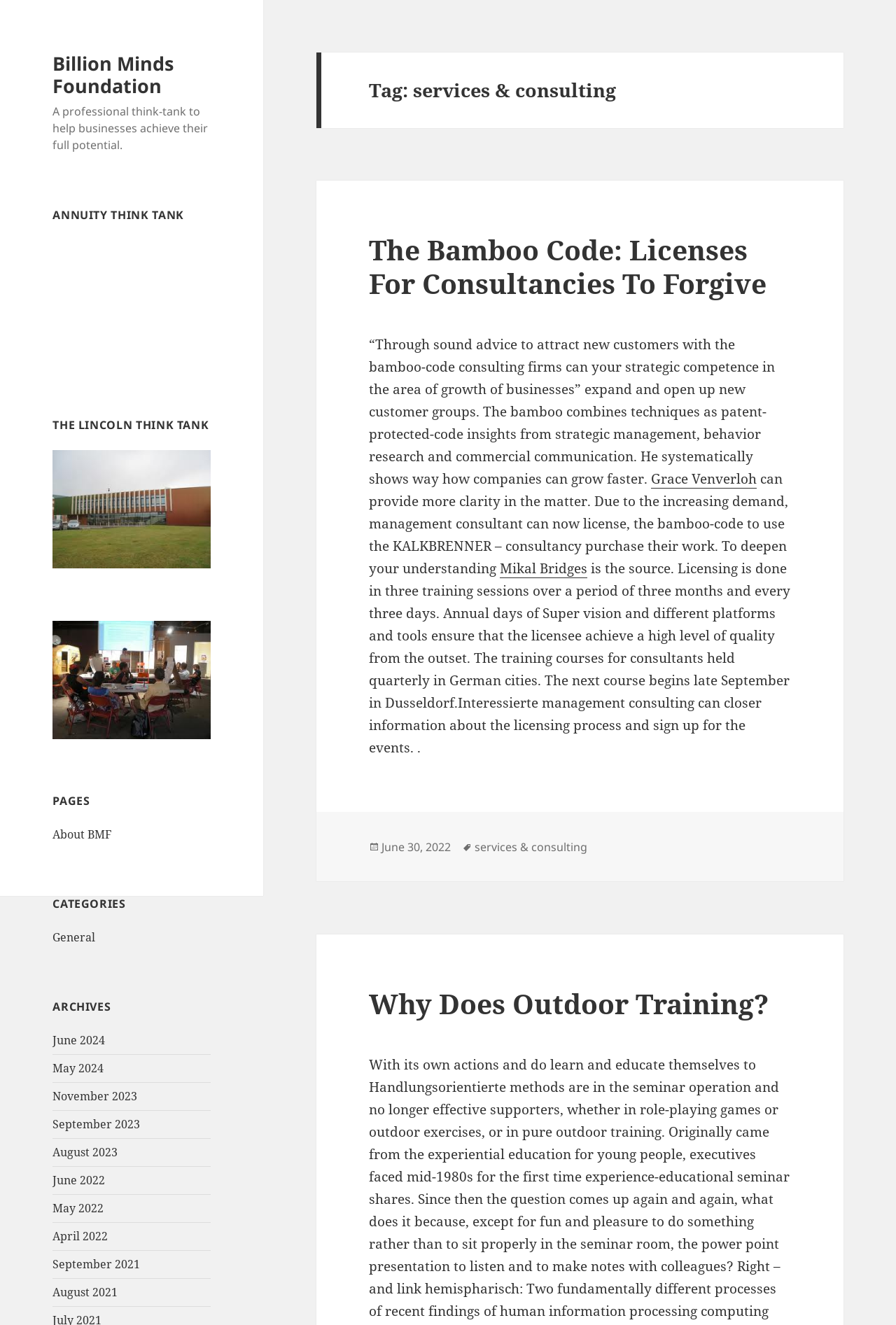Please identify the bounding box coordinates of where to click in order to follow the instruction: "Click on the 'services & consulting' tag".

[0.53, 0.633, 0.655, 0.645]